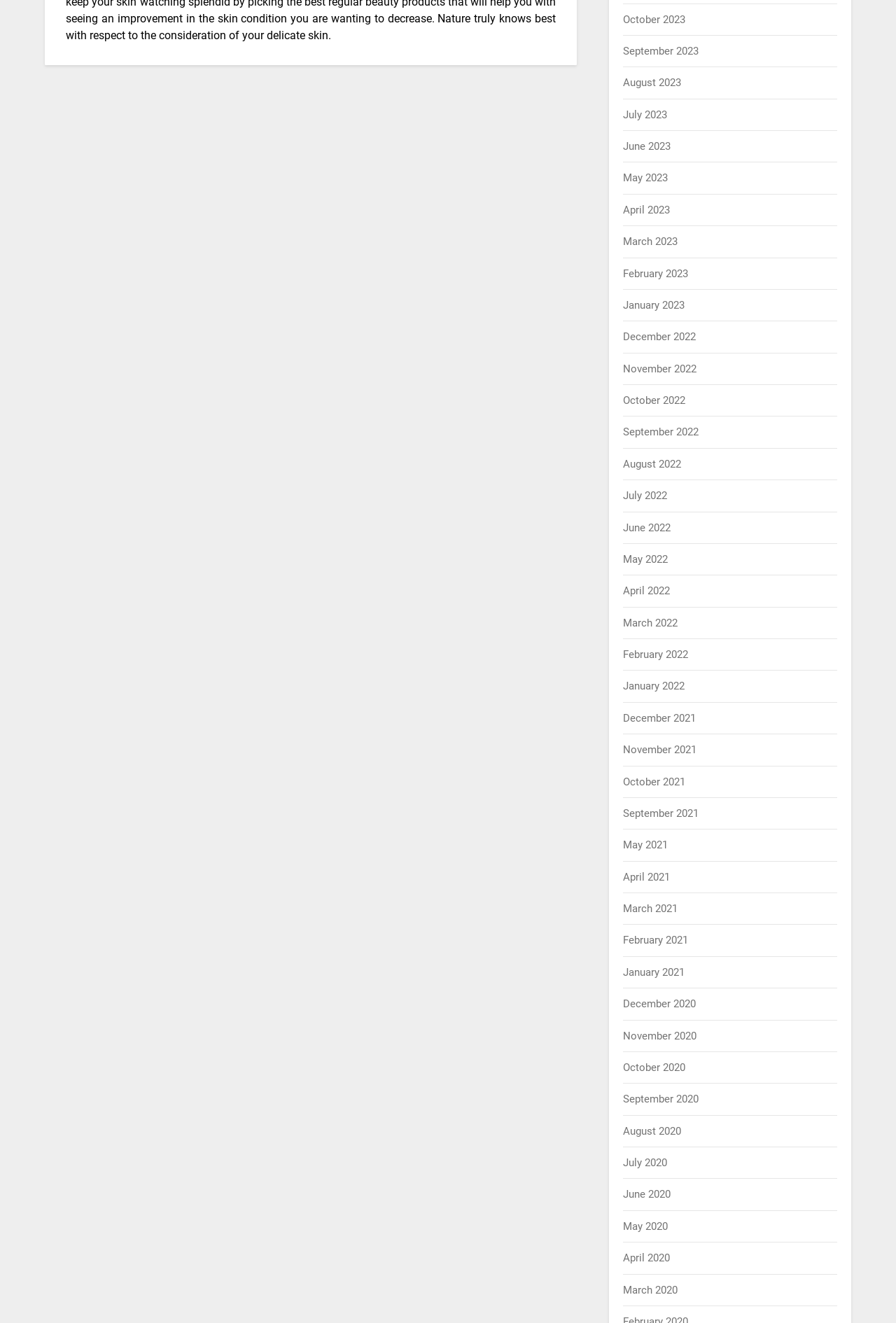Pinpoint the bounding box coordinates of the element you need to click to execute the following instruction: "View October 2023". The bounding box should be represented by four float numbers between 0 and 1, in the format [left, top, right, bottom].

[0.696, 0.01, 0.765, 0.019]